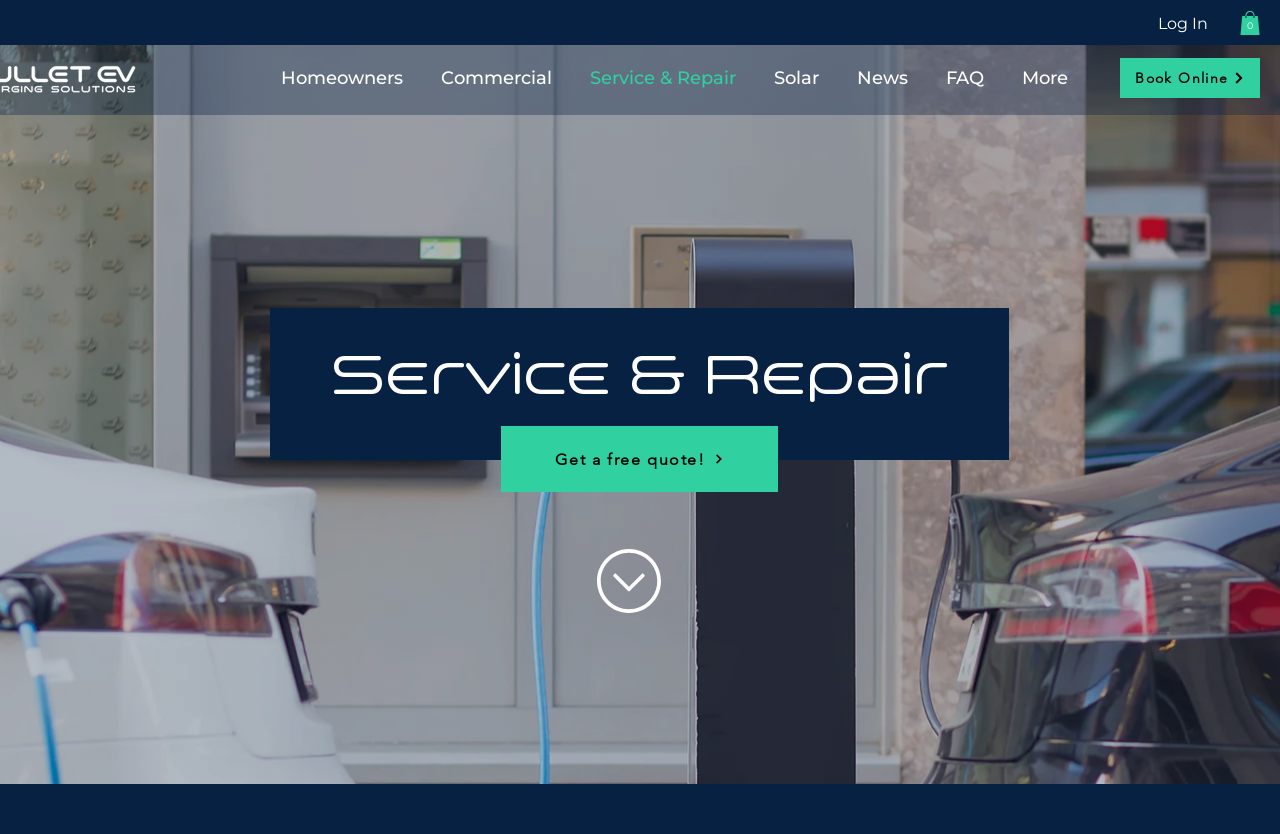Find the bounding box coordinates of the clickable area required to complete the following action: "Get a free quote for service".

[0.391, 0.511, 0.608, 0.59]